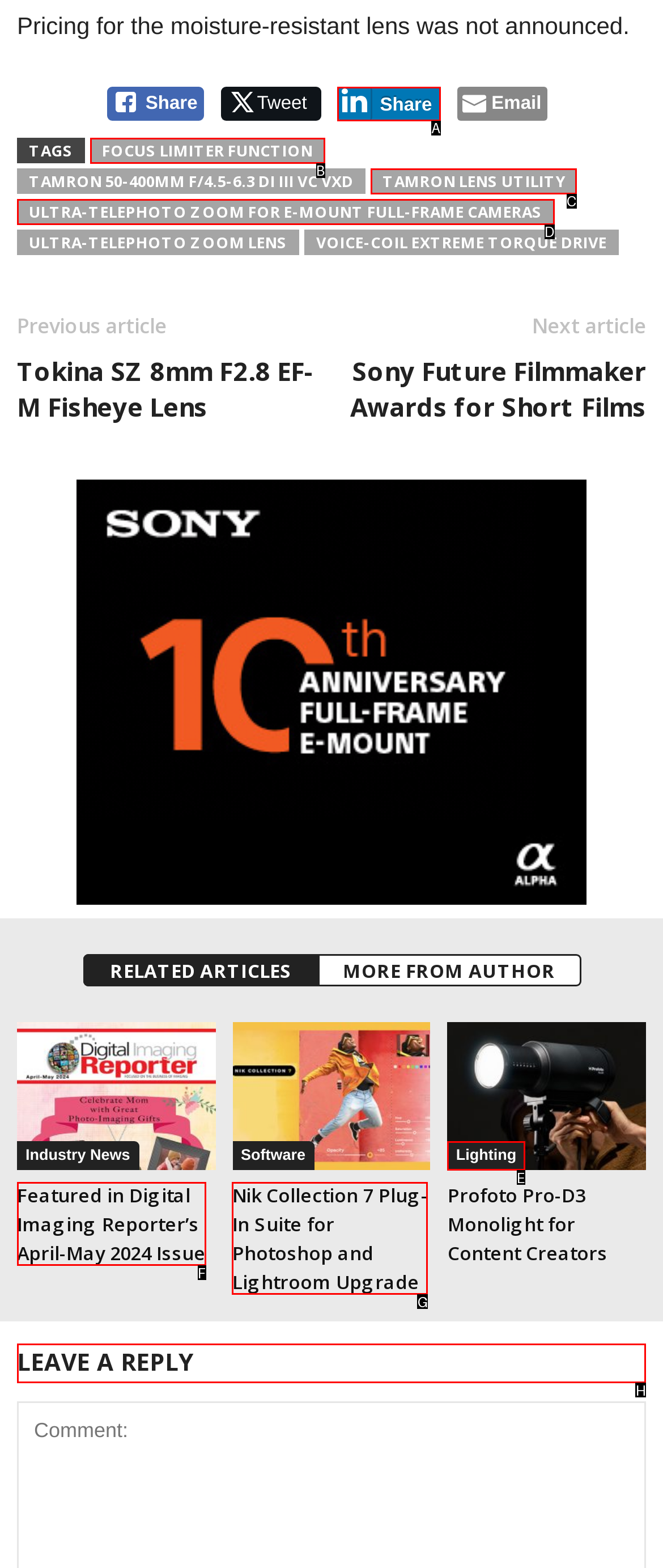Identify the correct option to click in order to complete this task: view February 2012
Answer with the letter of the chosen option directly.

None